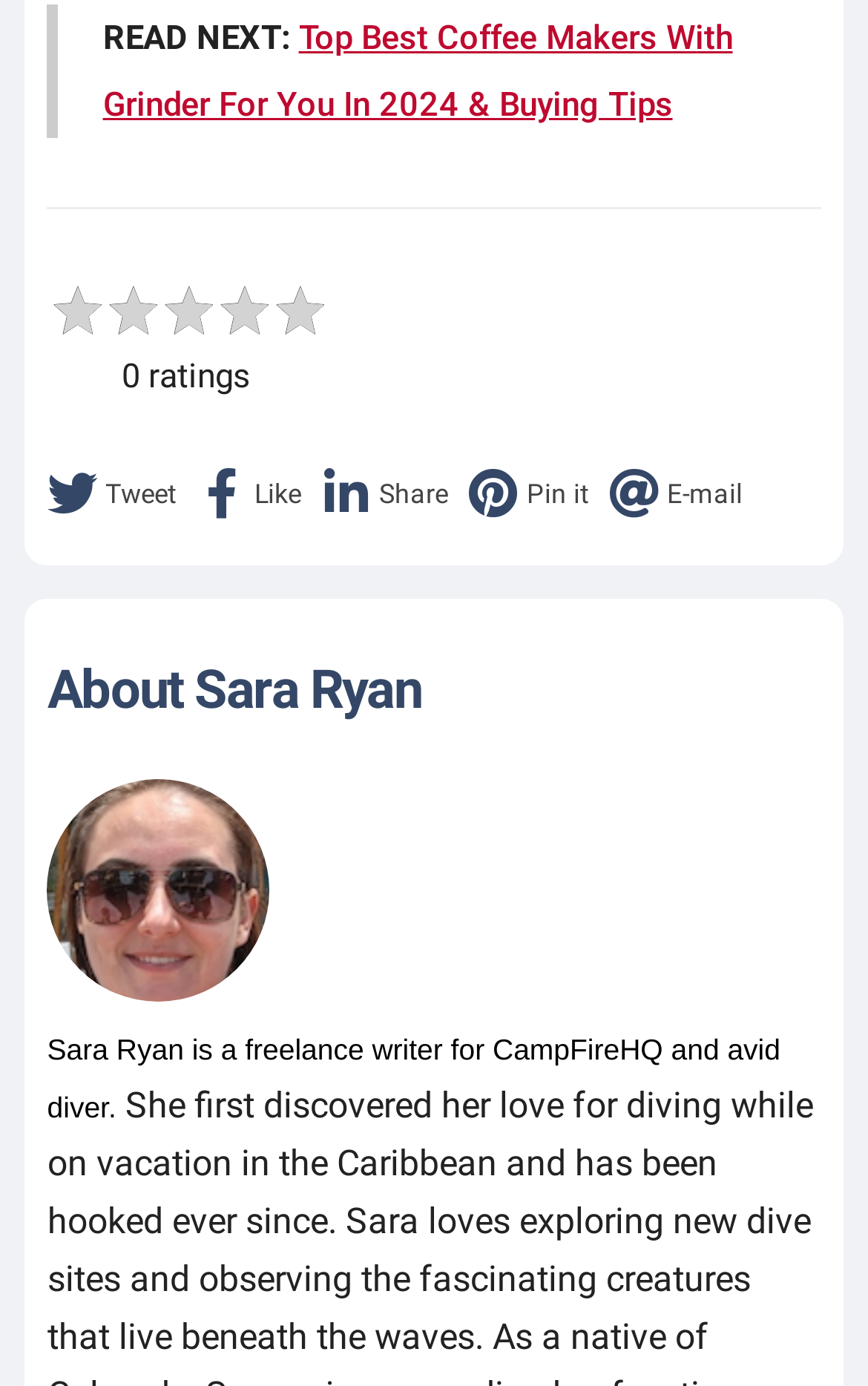Determine the bounding box coordinates of the clickable area required to perform the following instruction: "View Sara Ryan's profile". The coordinates should be represented as four float numbers between 0 and 1: [left, top, right, bottom].

[0.054, 0.562, 0.311, 0.723]